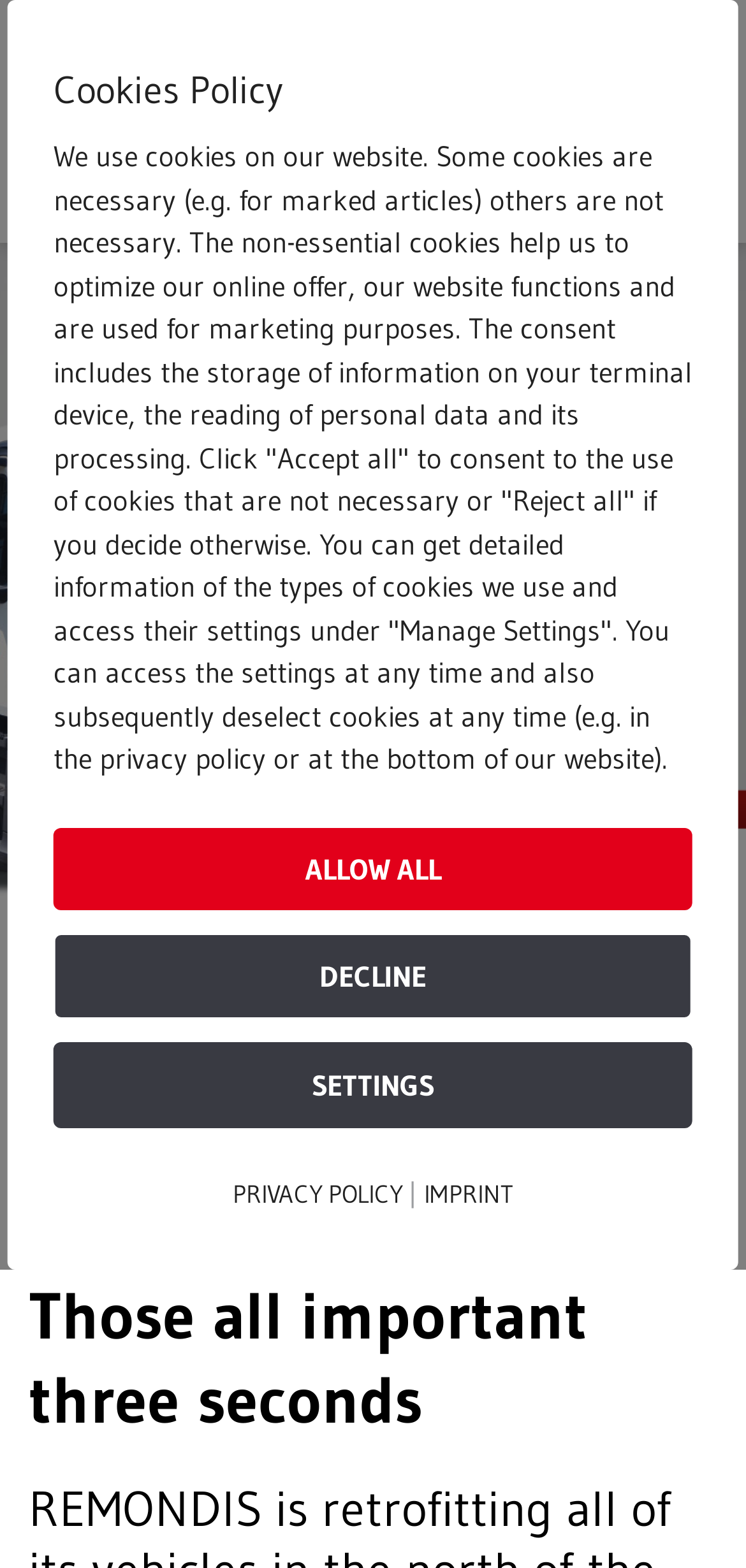Please find the bounding box coordinates of the element's region to be clicked to carry out this instruction: "read the article".

[0.038, 0.812, 0.962, 0.92]